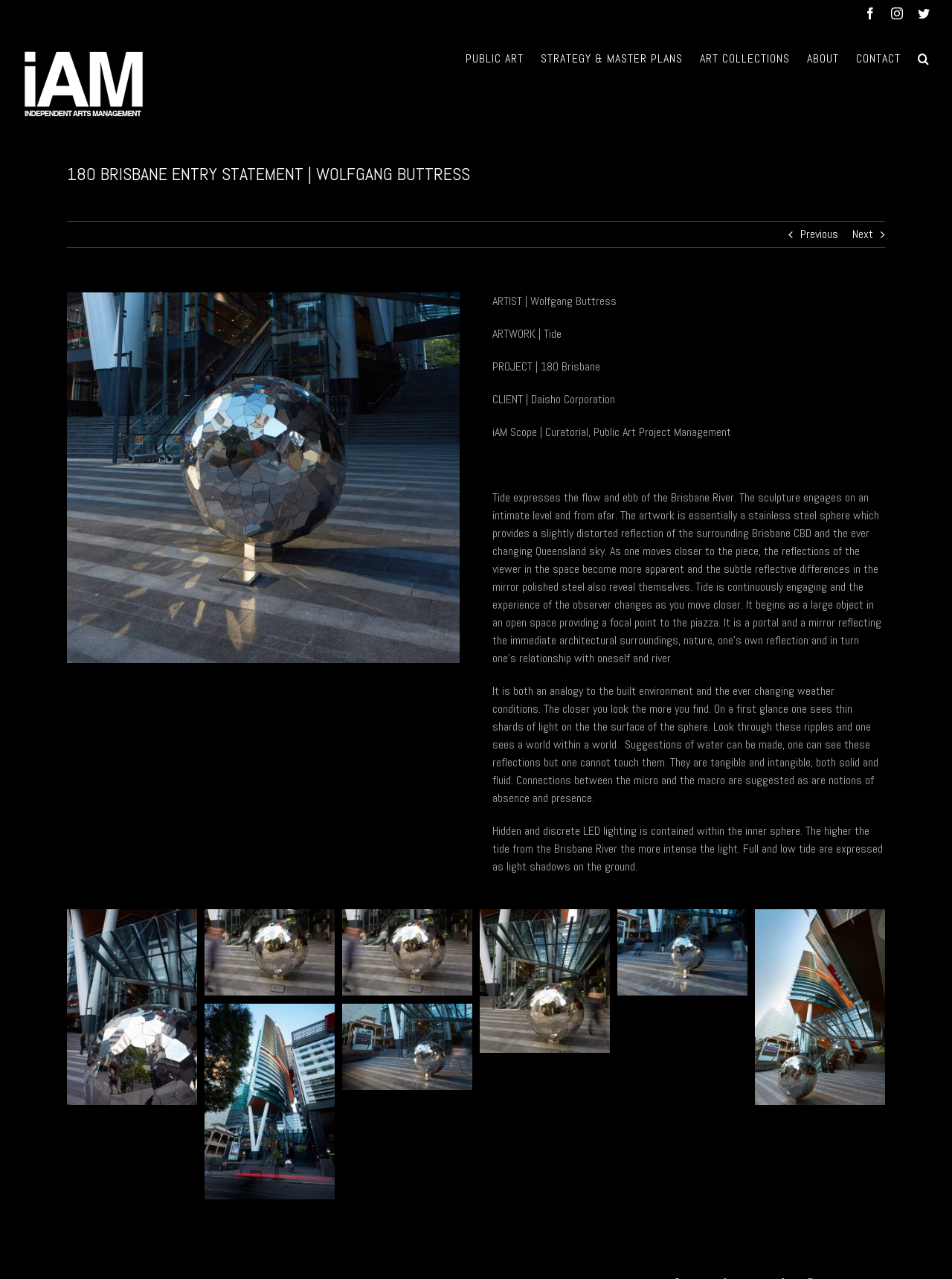Please identify the bounding box coordinates of the element that needs to be clicked to perform the following instruction: "Check Wolfgang Buttress's artwork".

[0.215, 0.711, 0.352, 0.724]